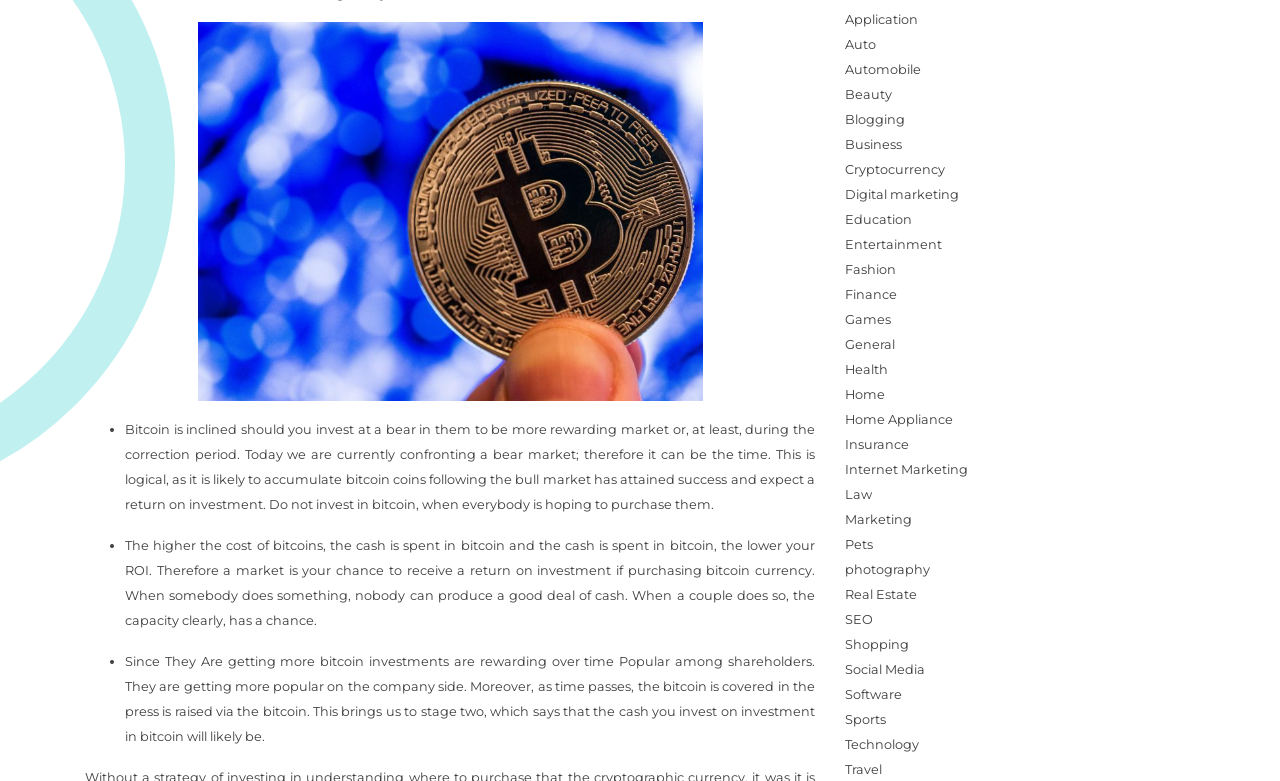Identify the bounding box for the described UI element: "Pets".

[0.66, 0.687, 0.682, 0.707]